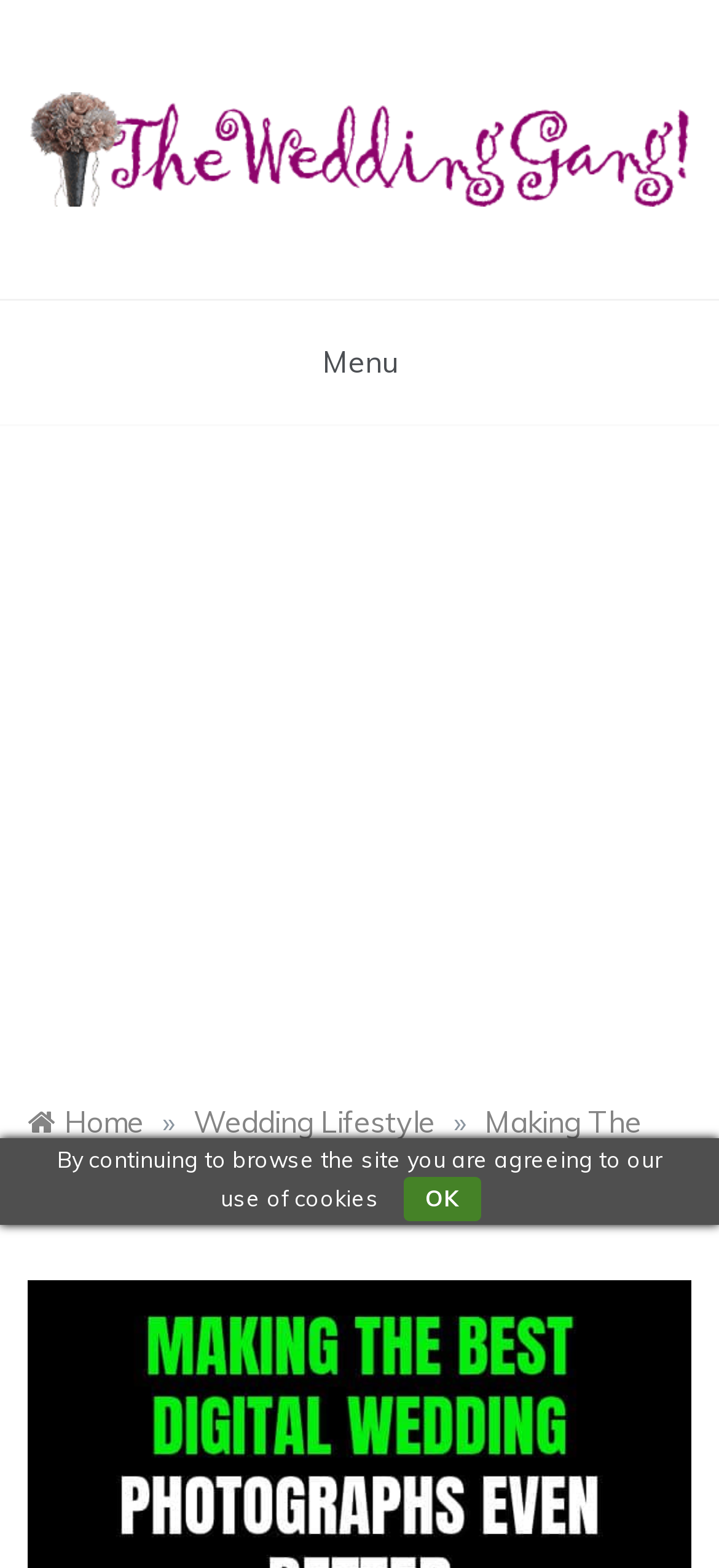Identify the bounding box of the HTML element described as: "Home".

[0.038, 0.704, 0.2, 0.727]